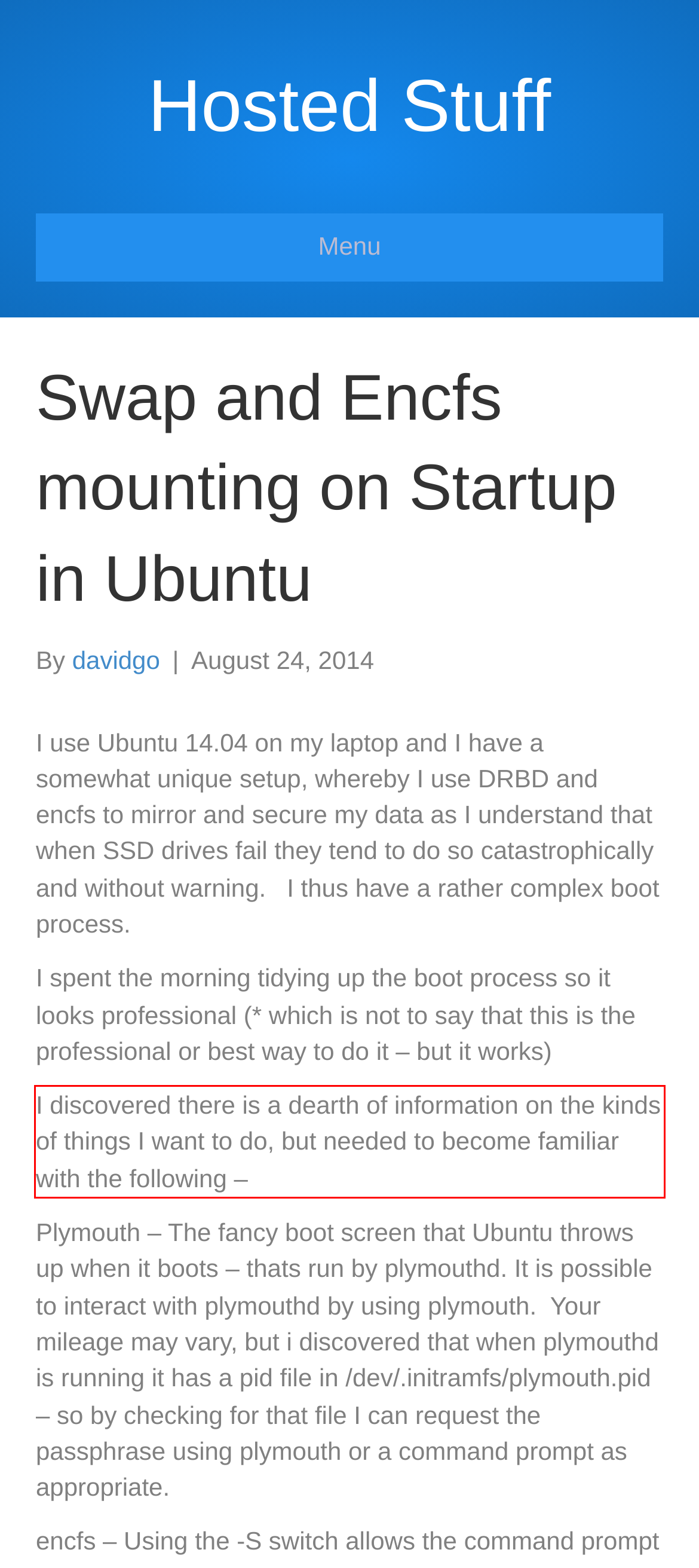Please perform OCR on the text within the red rectangle in the webpage screenshot and return the text content.

I discovered there is a dearth of information on the kinds of things I want to do, but needed to become familiar with the following –